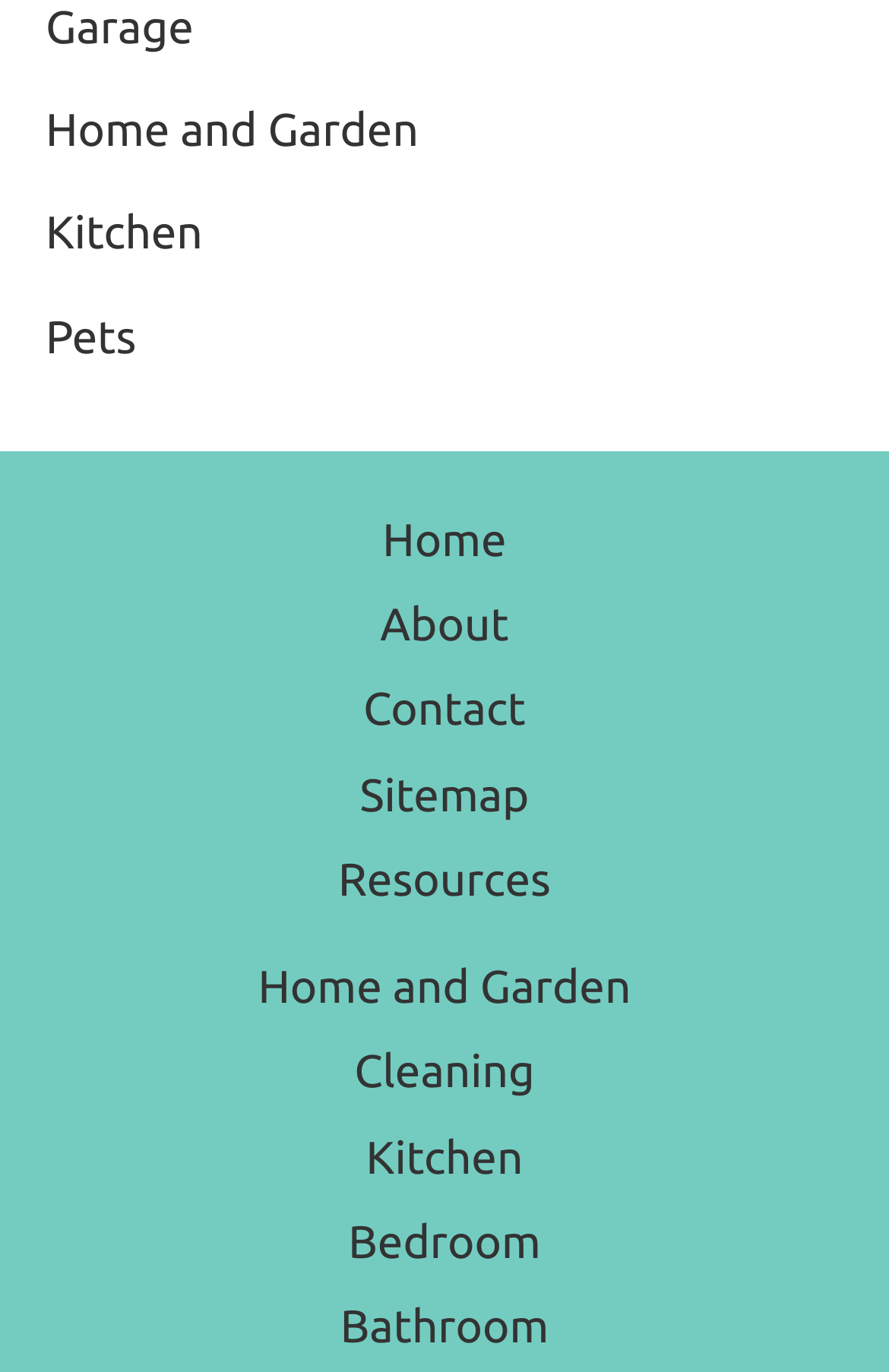Please mark the bounding box coordinates of the area that should be clicked to carry out the instruction: "visit Home and Garden".

[0.051, 0.075, 0.471, 0.114]